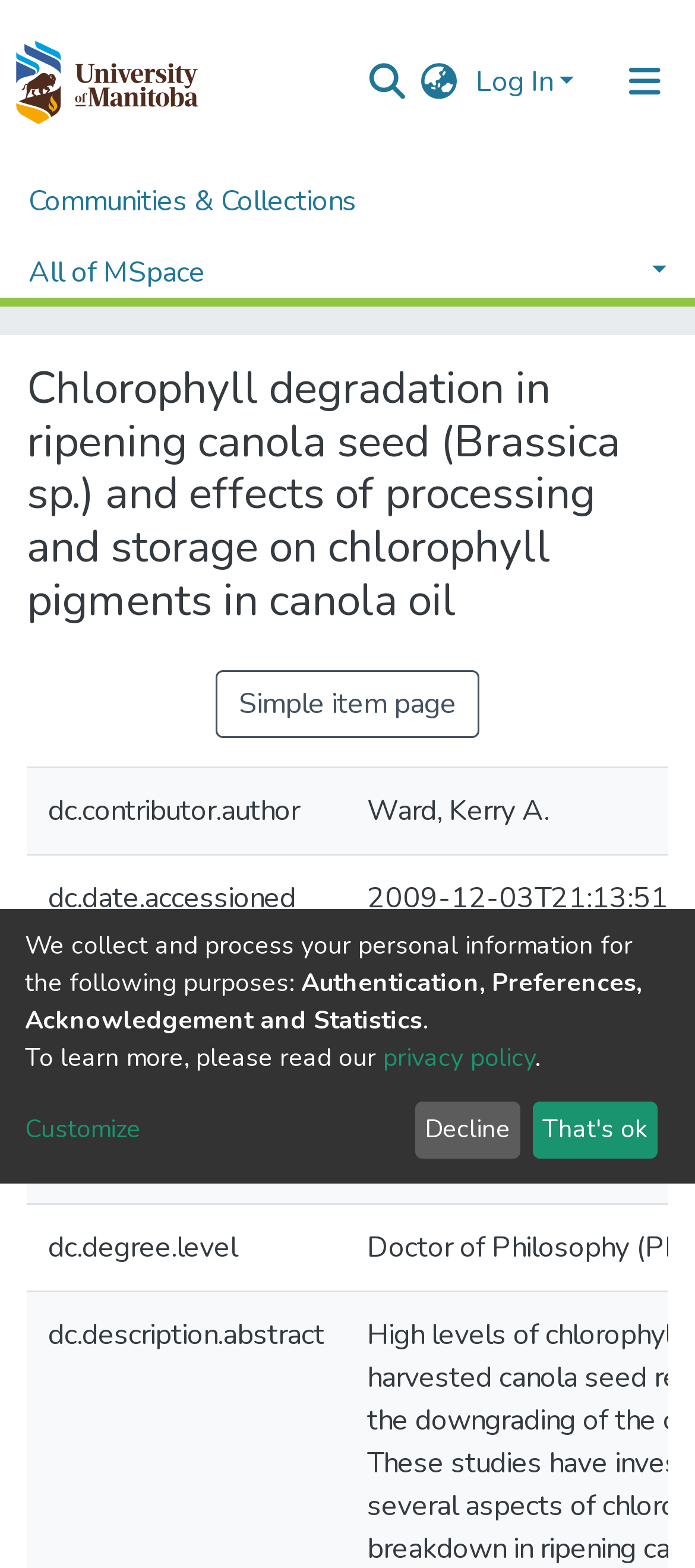Provide the bounding box coordinates for the UI element that is described as: "Statistics".

[0.041, 0.197, 0.208, 0.242]